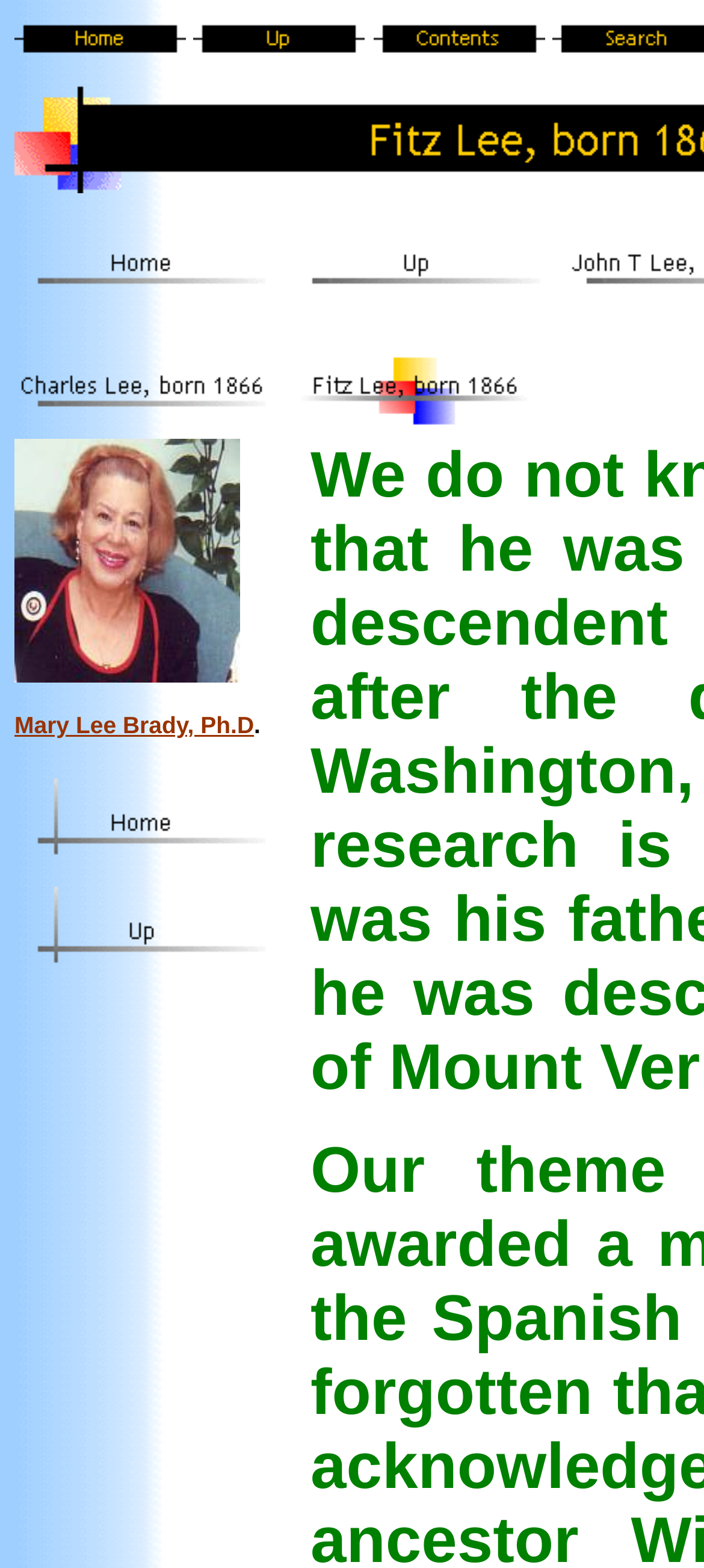Based on the element description "alt="Home"", predict the bounding box coordinates of the UI element.

[0.021, 0.009, 0.264, 0.029]